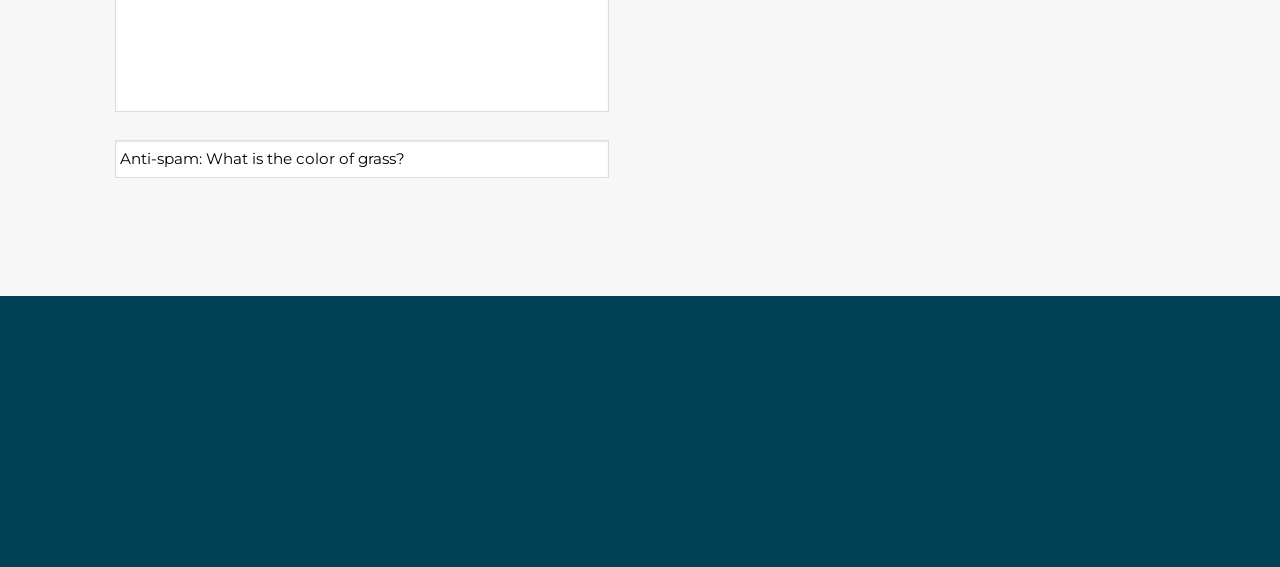Answer in one word or a short phrase: 
What is the company name?

Capital Engineering Consultants, Inc.